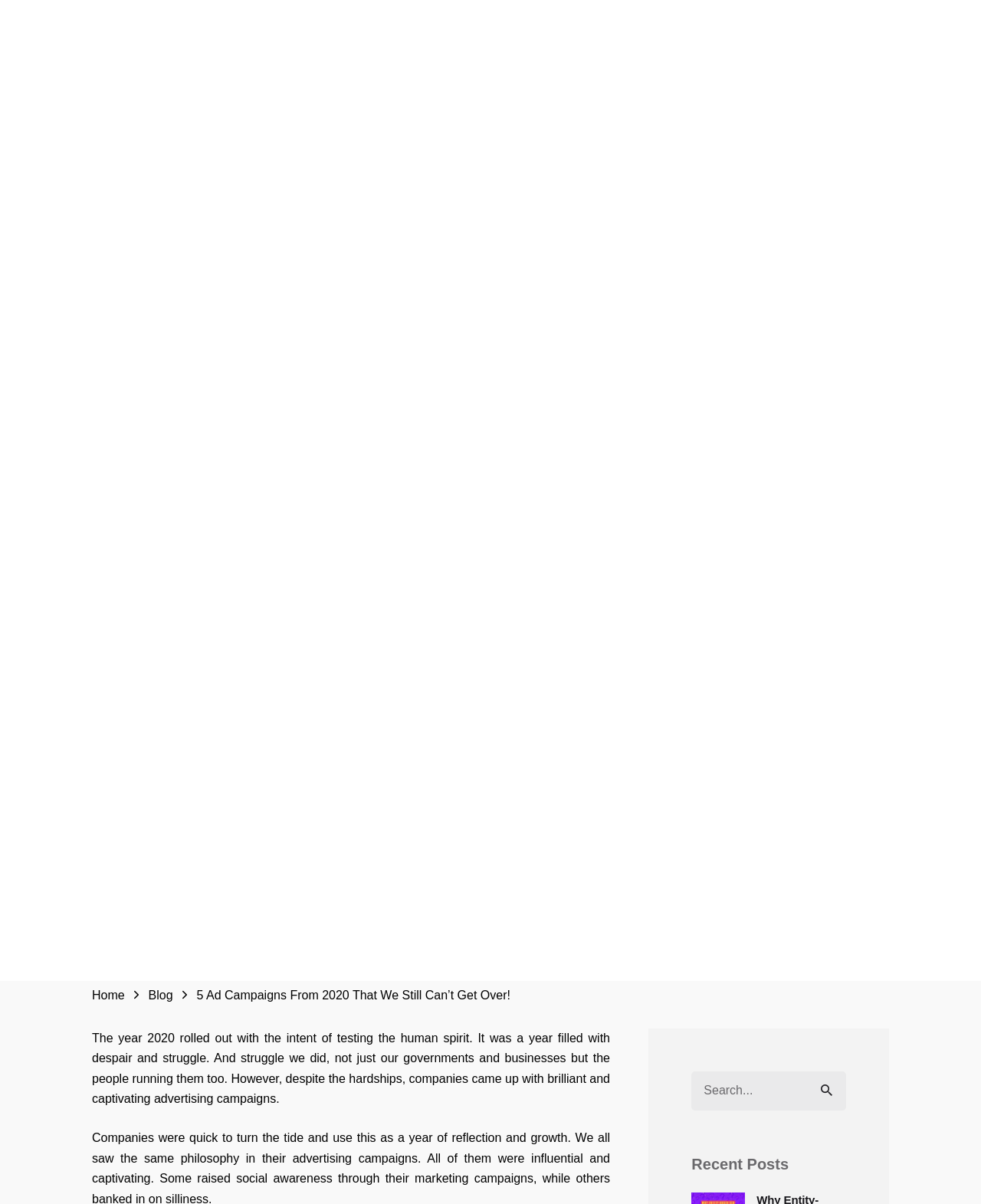Determine the bounding box coordinates of the region to click in order to accomplish the following instruction: "Follow Us on social media". Provide the coordinates as four float numbers between 0 and 1, specifically [left, top, right, bottom].

[0.927, 0.475, 0.94, 0.524]